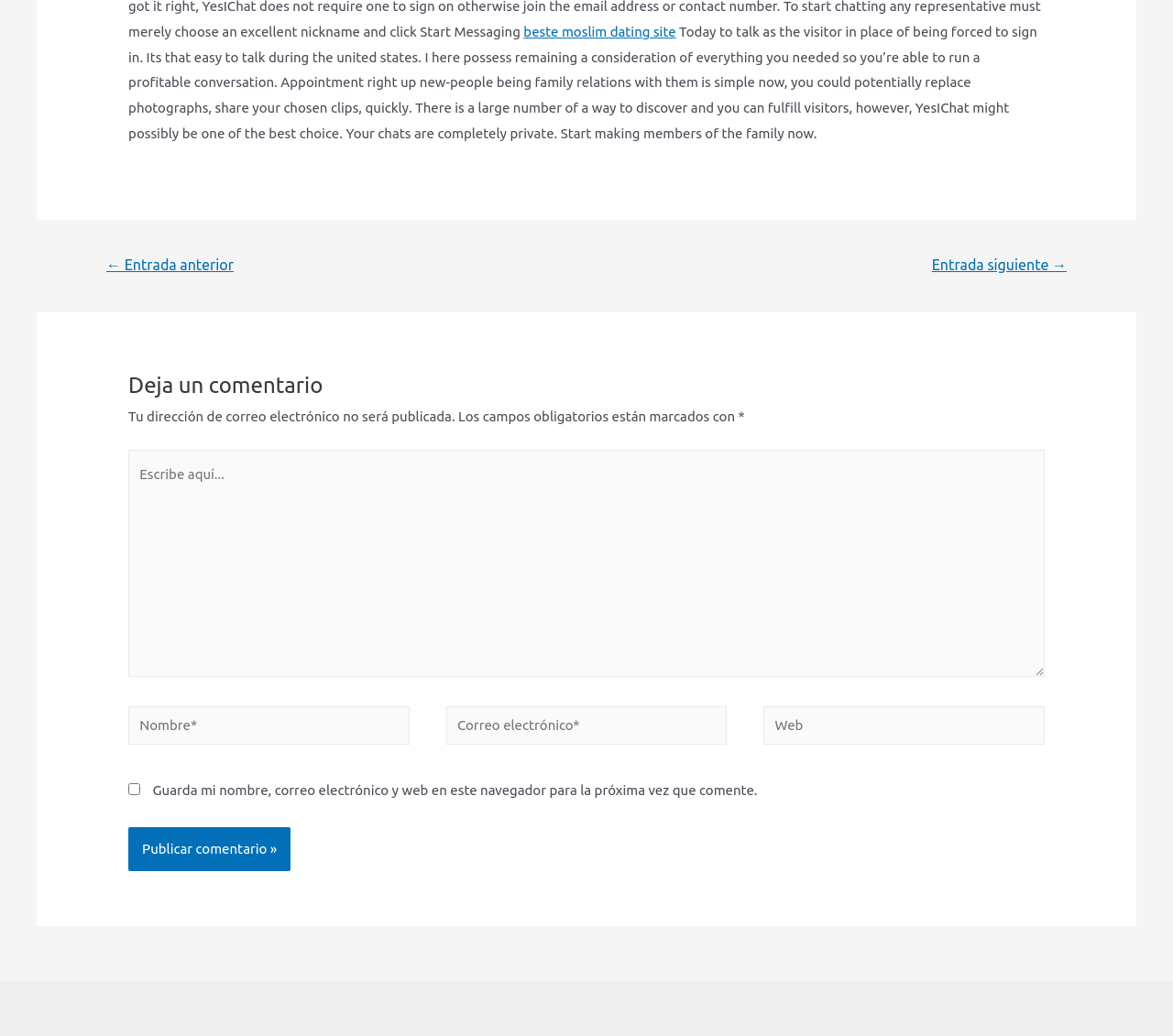Identify the bounding box for the described UI element. Provide the coordinates in (top-left x, top-left y, bottom-right x, bottom-right y) format with values ranging from 0 to 1: parent_node: Nombre* name="author" placeholder="Nombre*"

[0.109, 0.682, 0.349, 0.718]